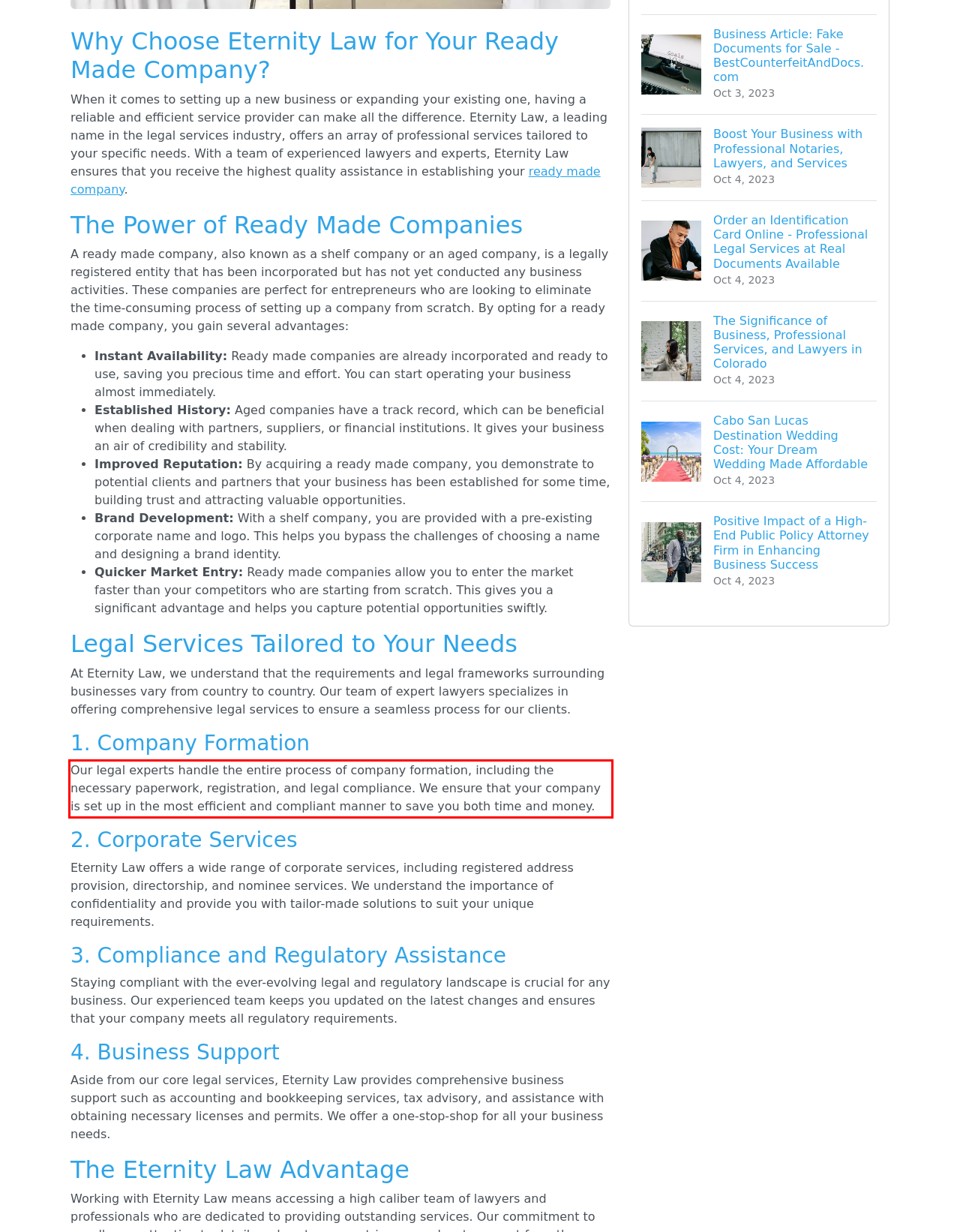Given the screenshot of the webpage, identify the red bounding box, and recognize the text content inside that red bounding box.

Our legal experts handle the entire process of company formation, including the necessary paperwork, registration, and legal compliance. We ensure that your company is set up in the most efficient and compliant manner to save you both time and money.